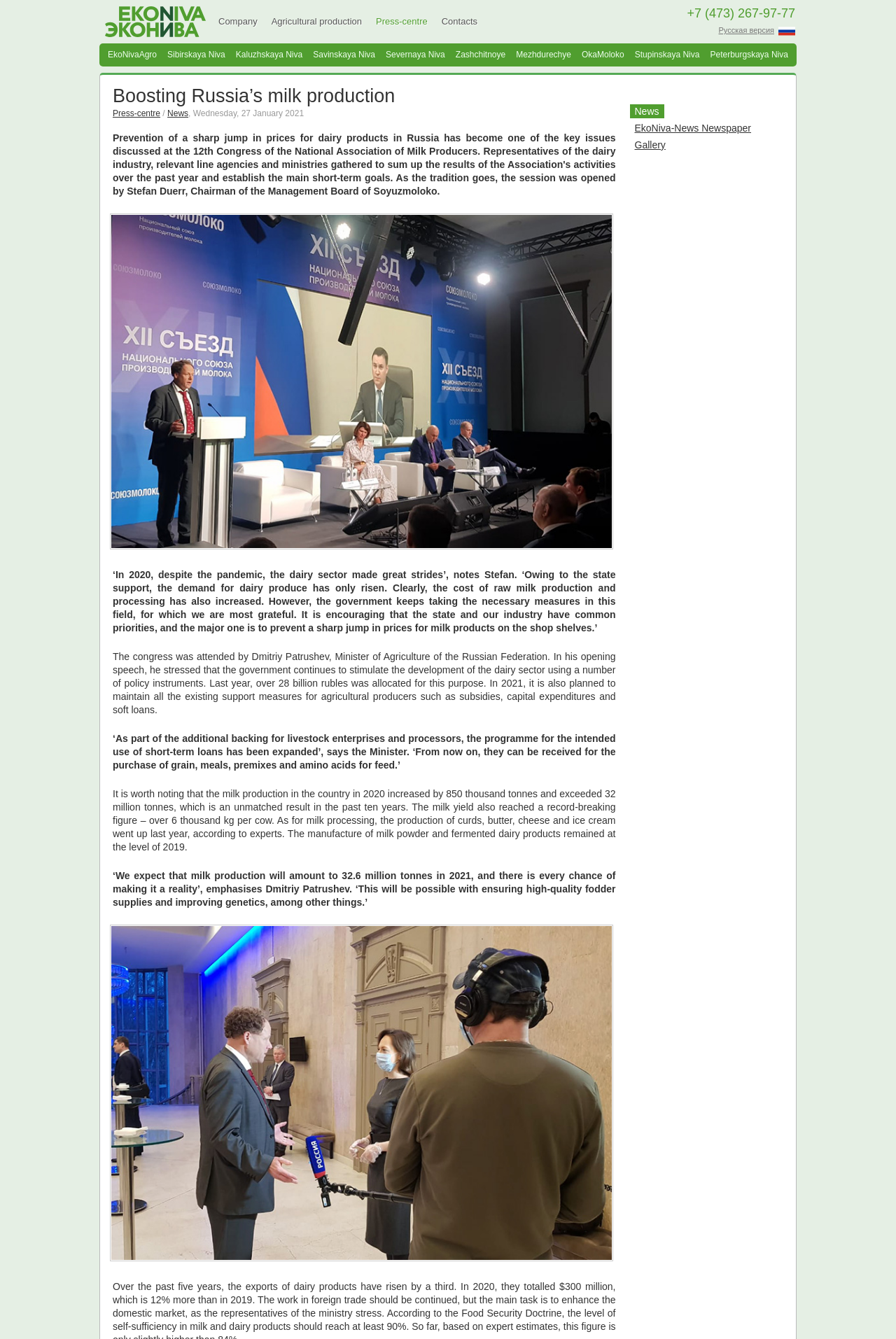What is the name of the company?
Answer the question in as much detail as possible.

The name of the company can be found in the top-left corner of the webpage, where it is written as a heading and also as a link.